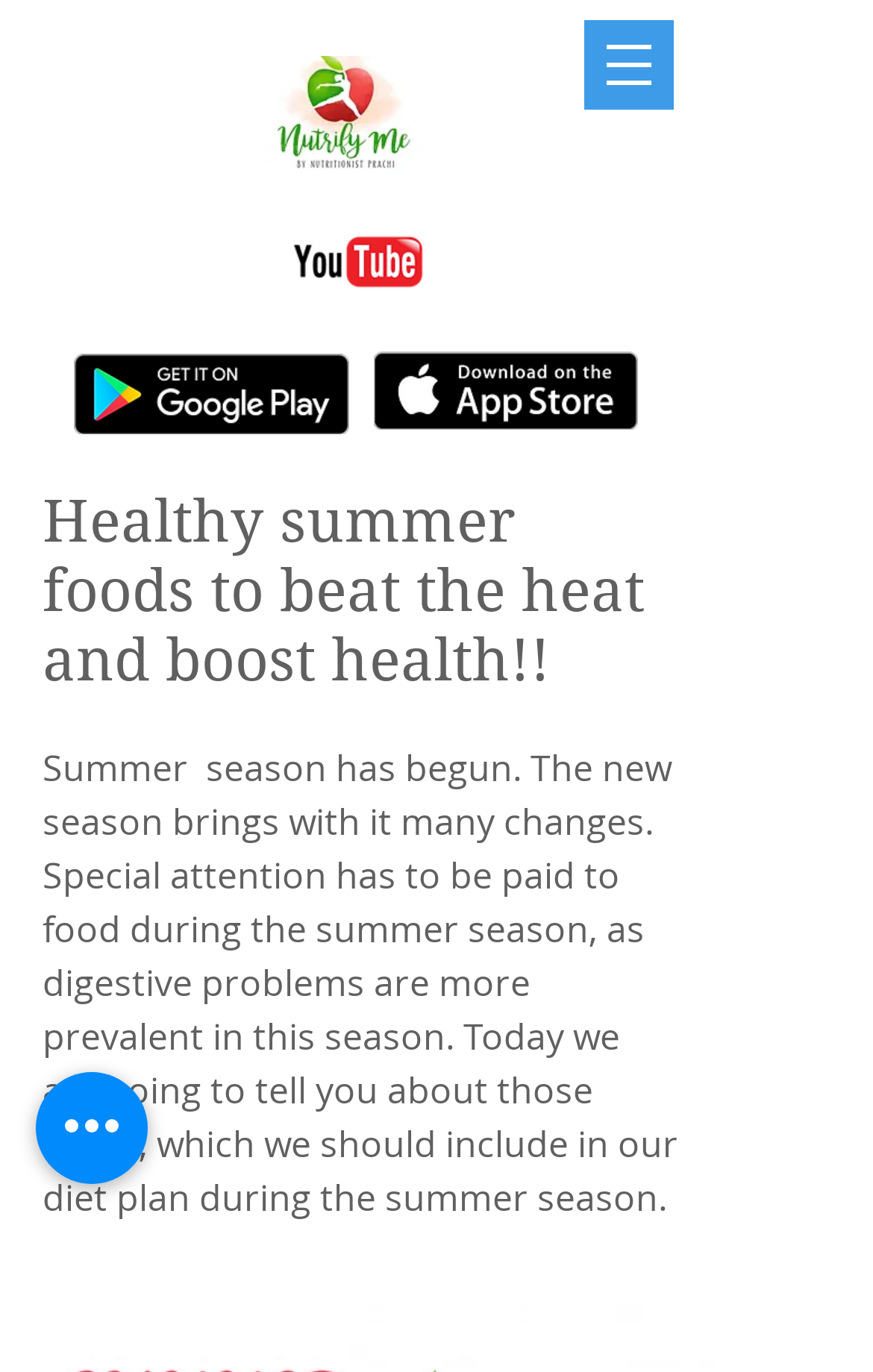Give a concise answer of one word or phrase to the question: 
What is the purpose of the 'Quick actions' button?

Unknown